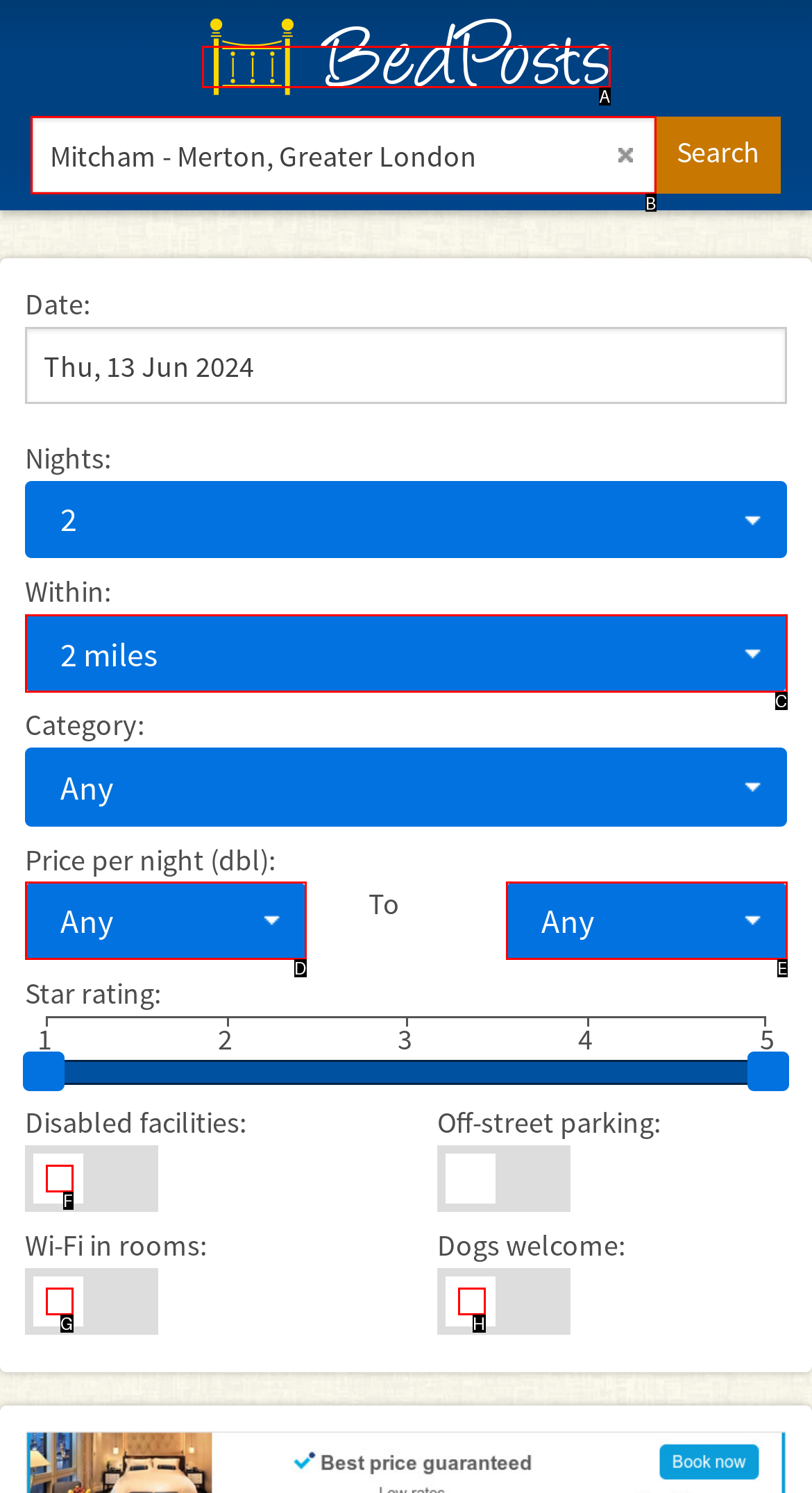Determine which HTML element should be clicked for this task: Enter town or hotel or postcode
Provide the option's letter from the available choices.

B